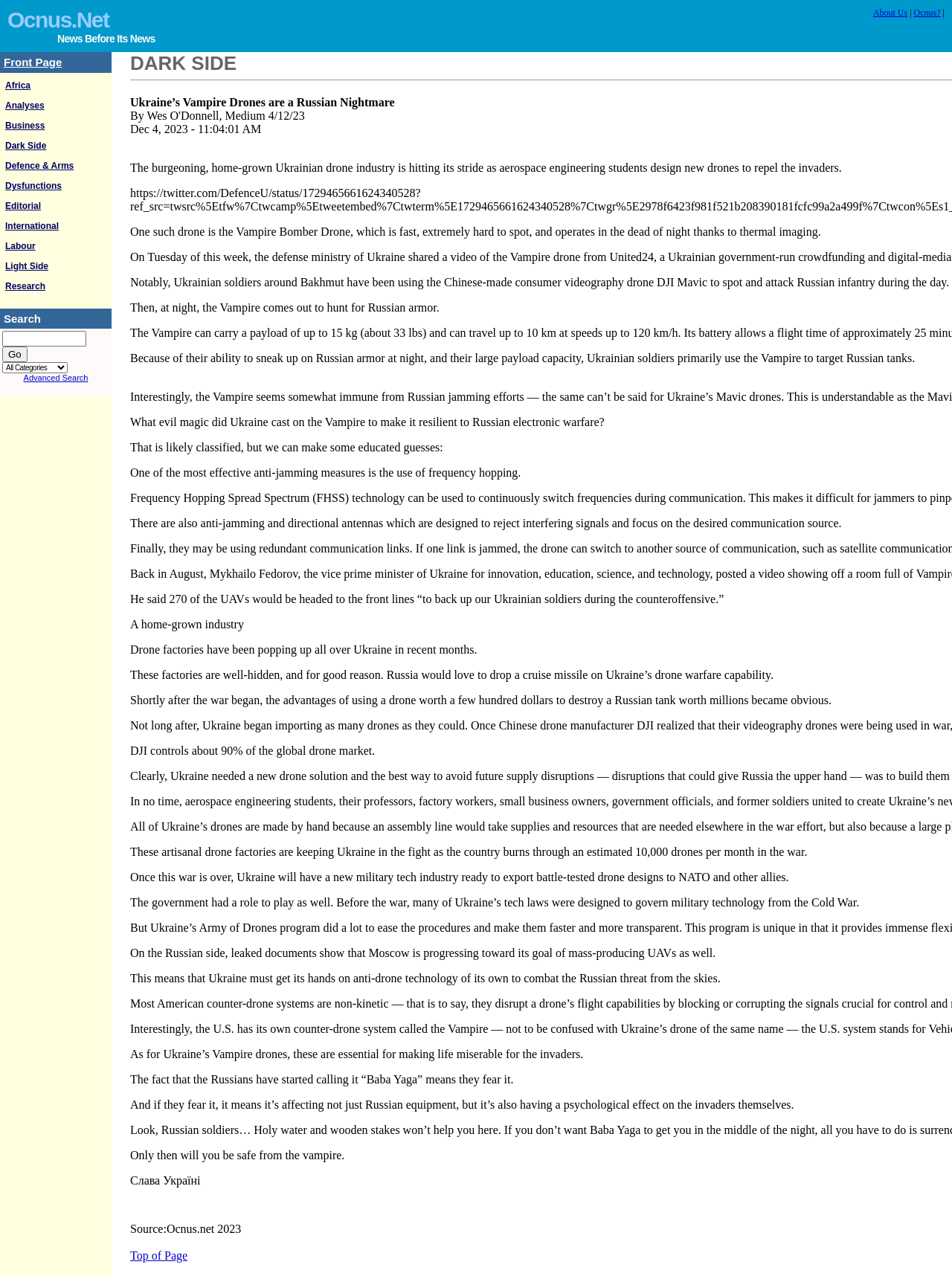Extract the bounding box coordinates for the UI element described as: "Ocnus?".

[0.96, 0.006, 0.988, 0.014]